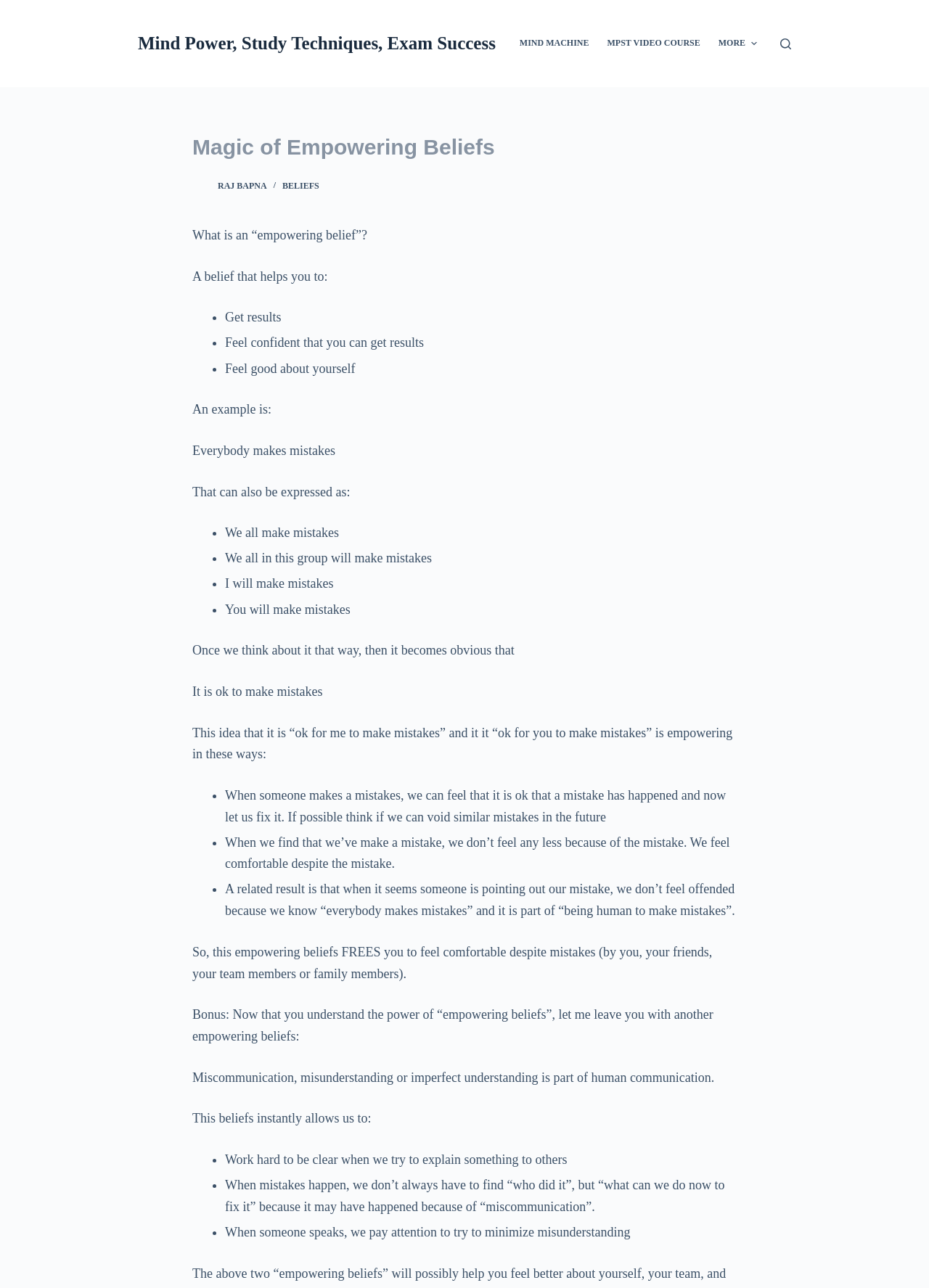What is the second empowering belief mentioned on the webpage?
Using the details shown in the screenshot, provide a comprehensive answer to the question.

After reading the webpage, I found that the second empowering belief mentioned is that 'miscommunication, misunderstanding or imperfect understanding is part of human communication'. This belief is discussed in the section 'Bonus: Now that you understand the power of “empowering beliefs”, let me leave you with another empowering beliefs'.